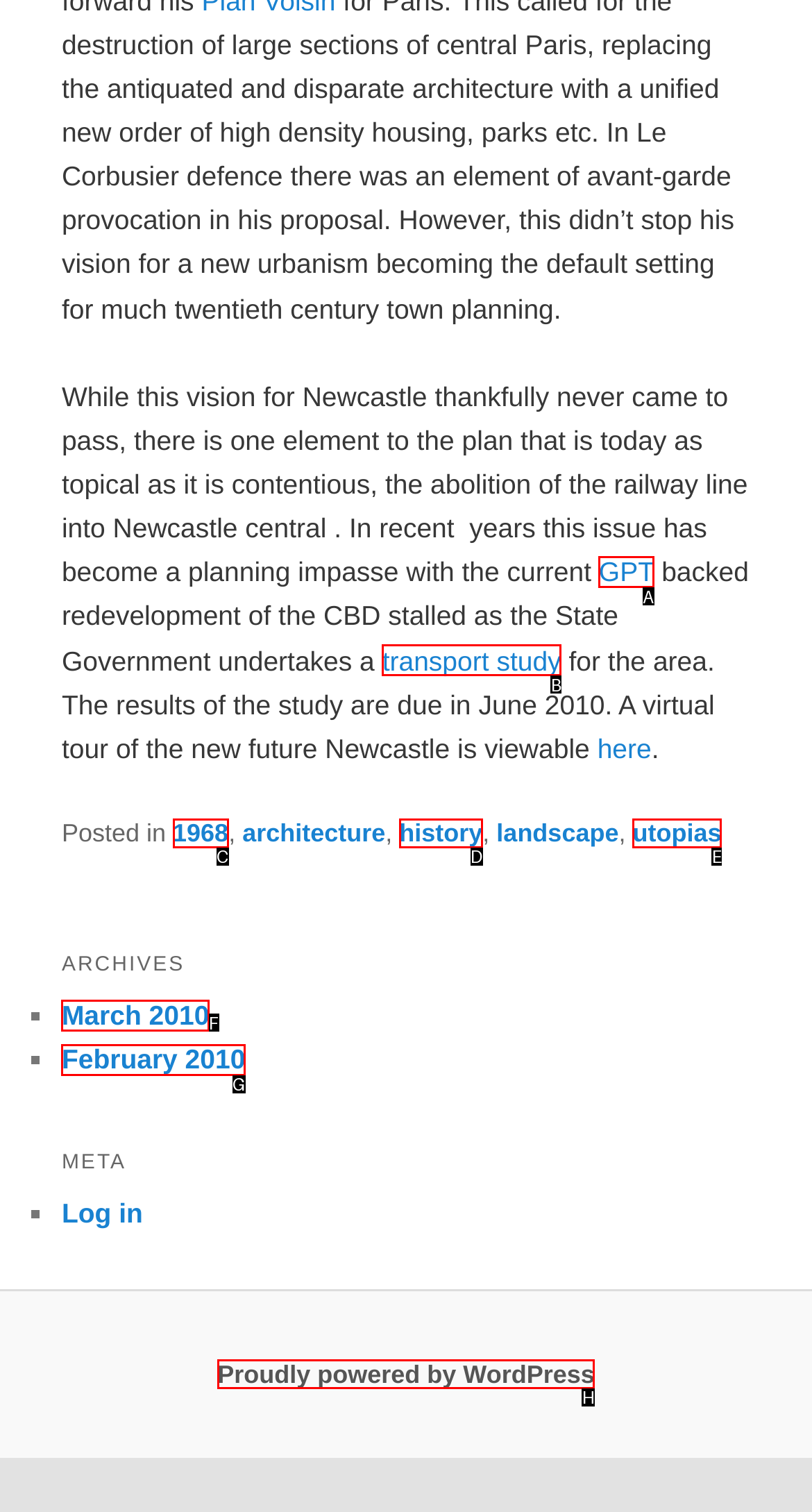Choose the HTML element that matches the description: transport study
Reply with the letter of the correct option from the given choices.

B